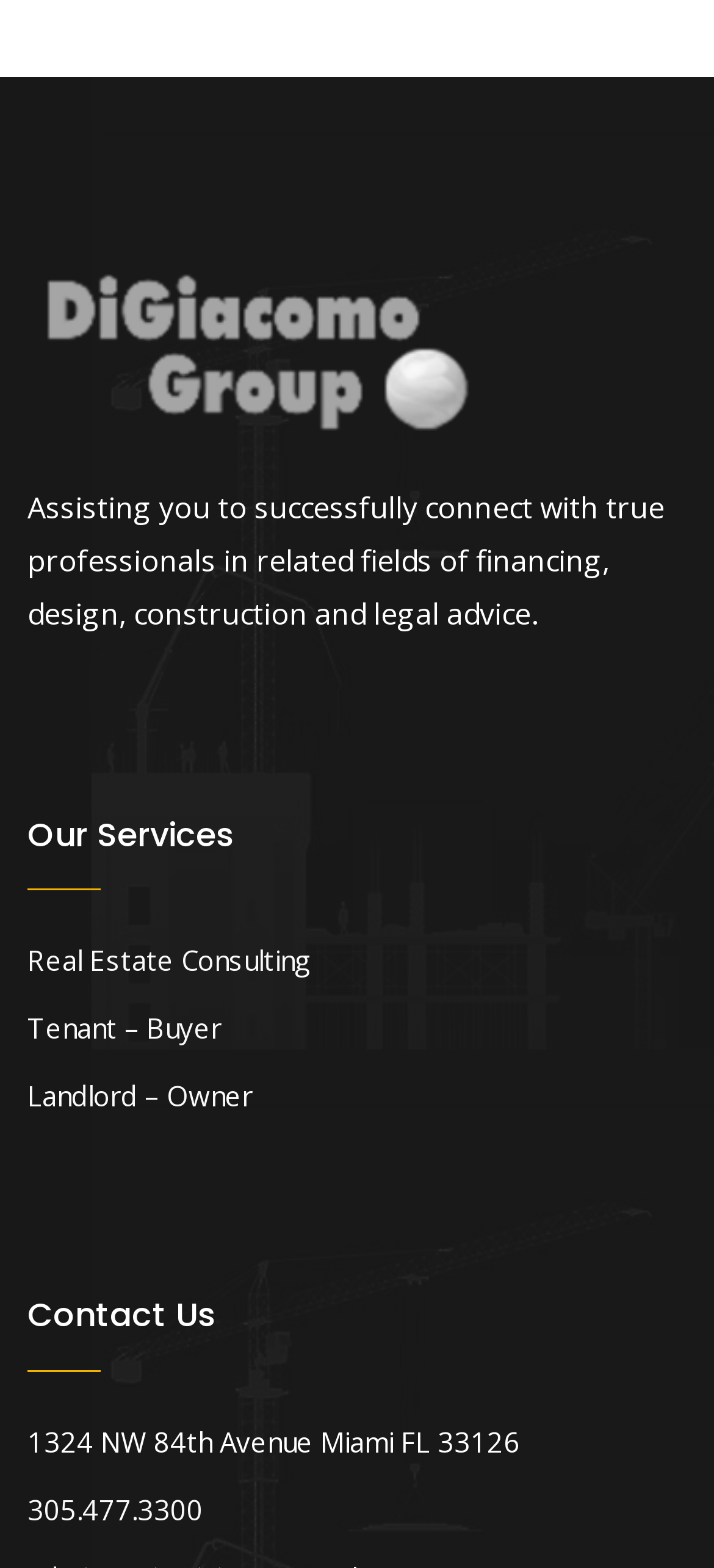Locate the bounding box of the user interface element based on this description: "Open Button".

None